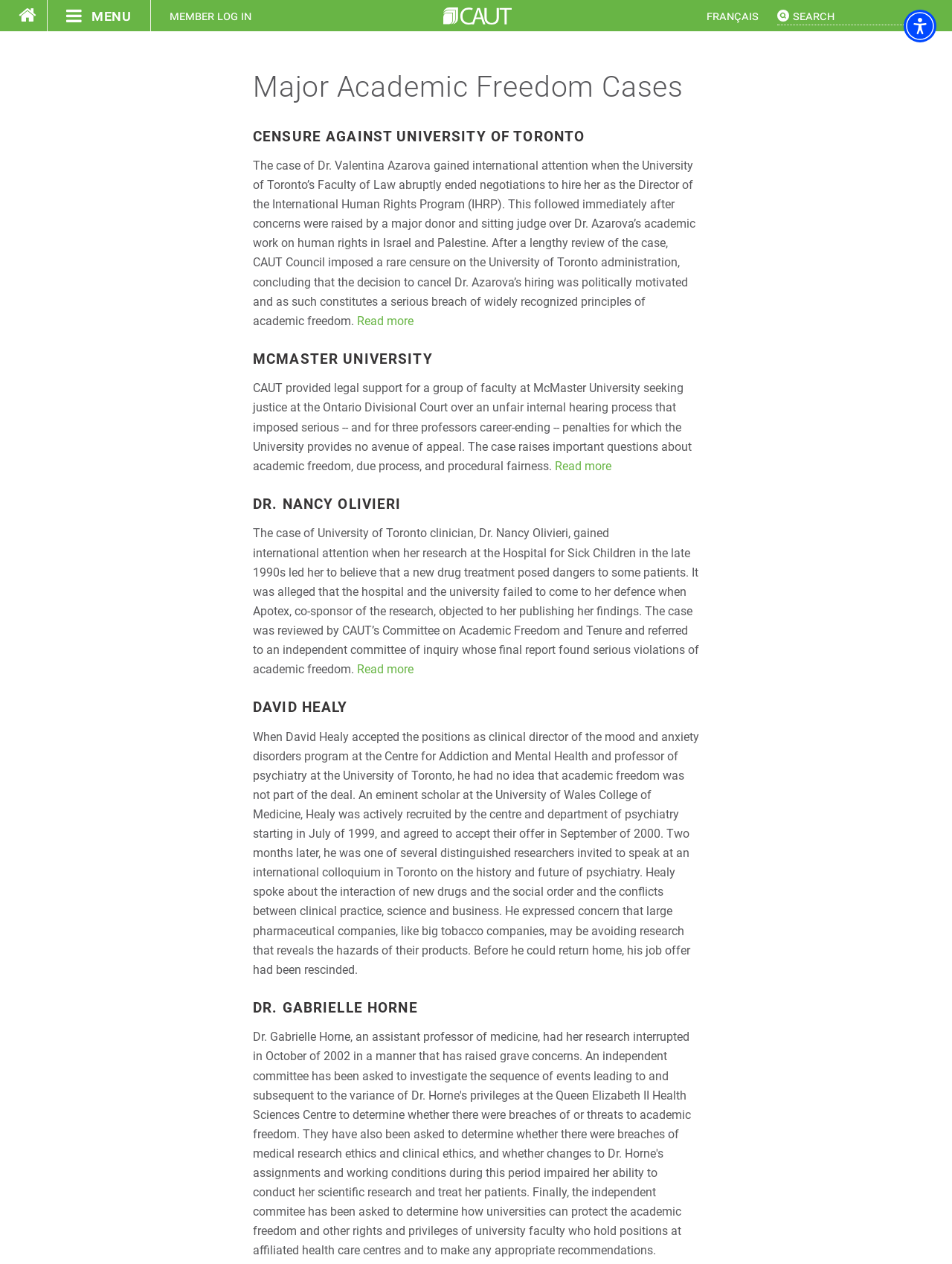Please locate the bounding box coordinates of the element that needs to be clicked to achieve the following instruction: "Switch to French language". The coordinates should be four float numbers between 0 and 1, i.e., [left, top, right, bottom].

[0.738, 0.0, 0.797, 0.025]